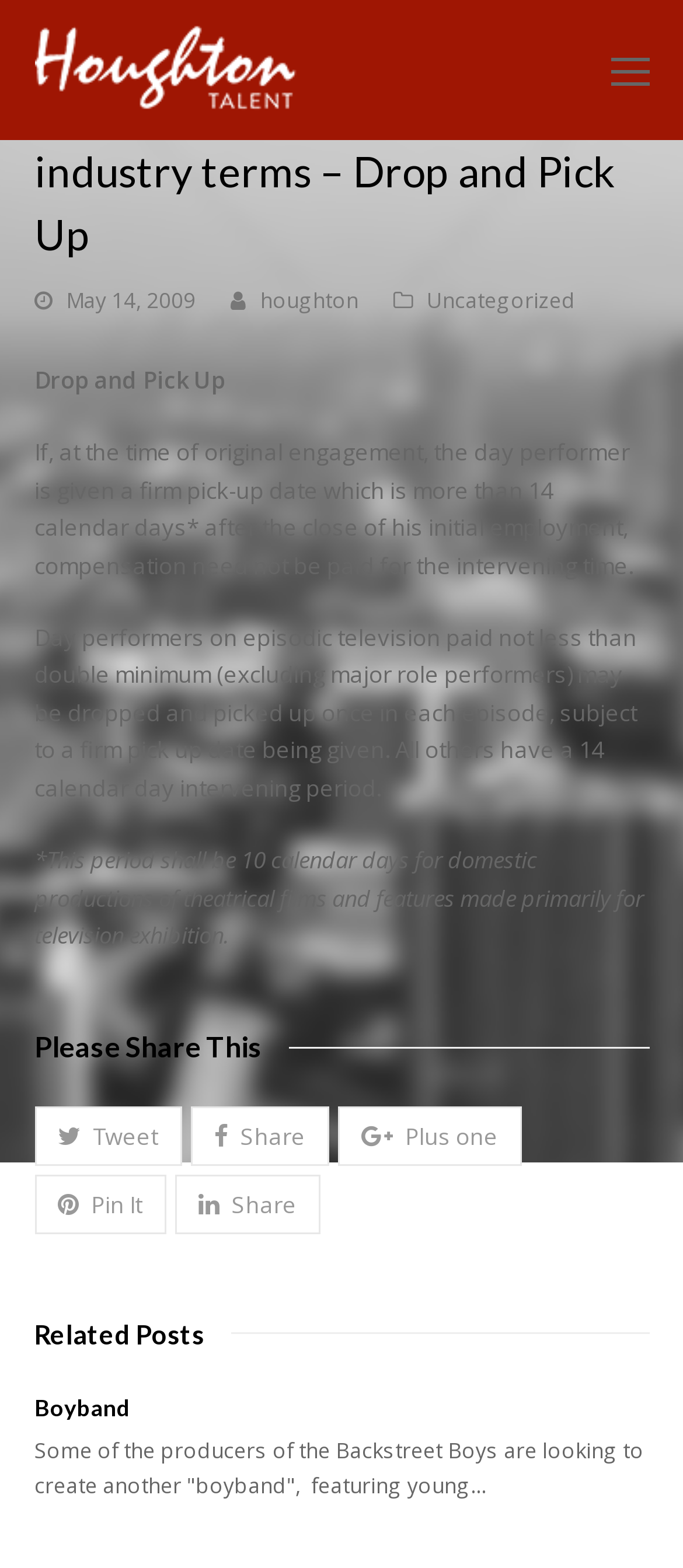What is the name of the related post?
Based on the image, respond with a single word or phrase.

Boyband